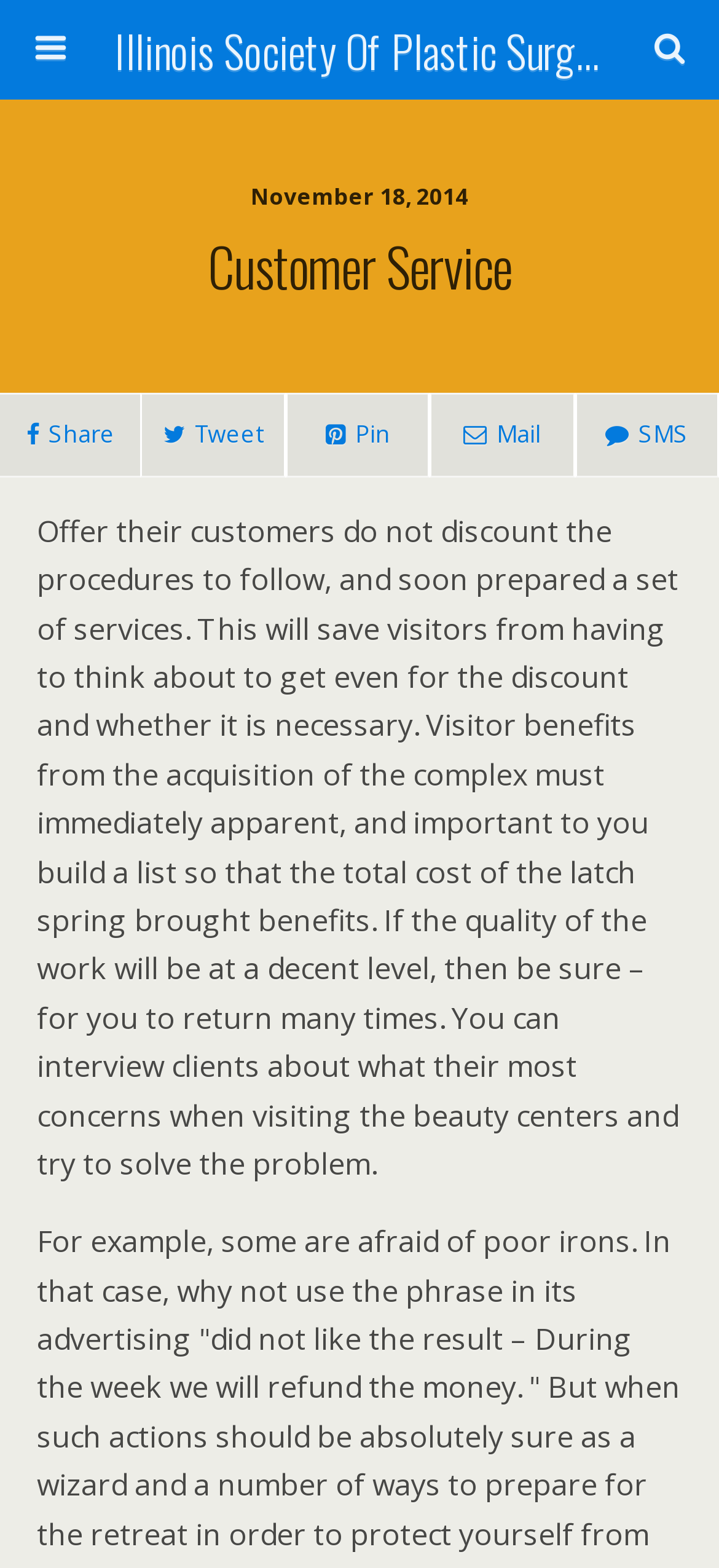Create a detailed narrative describing the layout and content of the webpage.

The webpage is about customer service provided by the Illinois Society Of Plastic Surgery. At the top, there is a link to the society's website, followed by a search bar with a text box and a search button. Below the search bar, there is a date "November 18, 2014" displayed. 

The main content of the page is headed by a title "Customer Service" which spans the entire width of the page. Underneath the title, there are four social media links, aligned horizontally, allowing users to share, tweet, pin, or mail the content.

The main body of the page contains a lengthy paragraph of text, which discusses the importance of providing clear services and benefits to customers, and how it can lead to customer loyalty and return business. The text is quite detailed, explaining how customers can benefit from a comprehensive service package and how it can solve their concerns when visiting beauty centers.